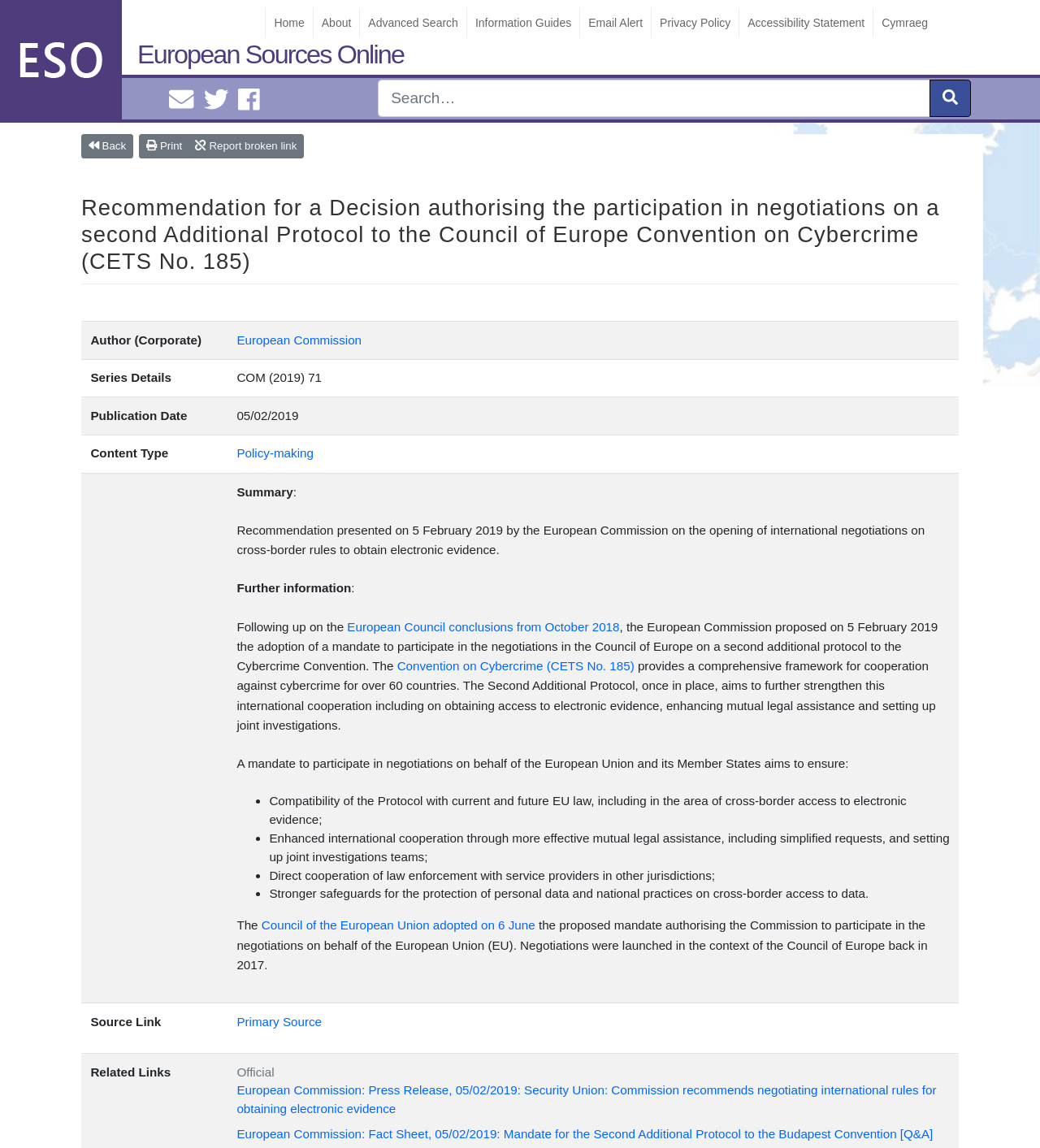What is the date of the European Council conclusions mentioned in the webpage?
Based on the image, provide your answer in one word or phrase.

October 2018